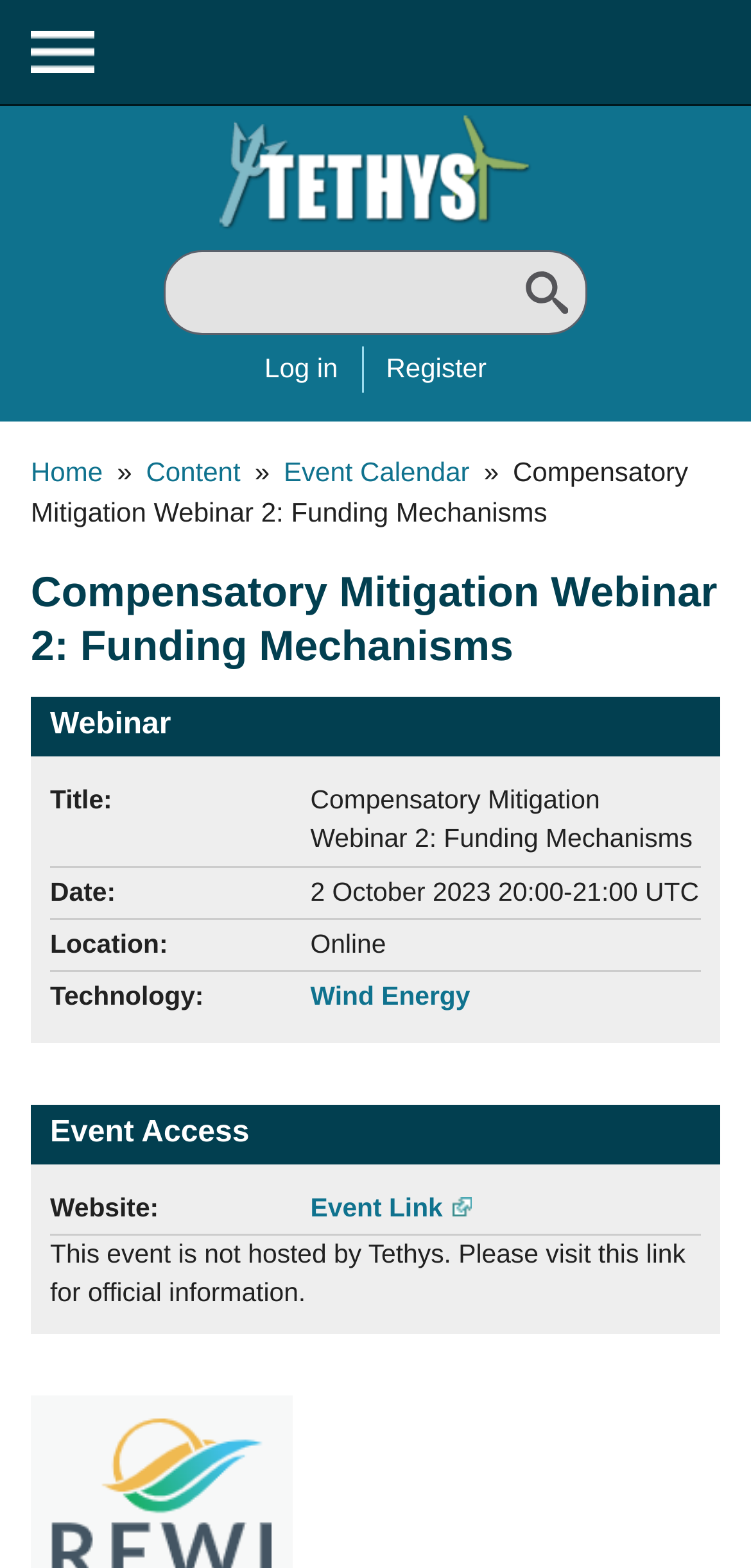Please find the bounding box coordinates for the clickable element needed to perform this instruction: "Click the 'Log in' link".

[0.352, 0.225, 0.45, 0.244]